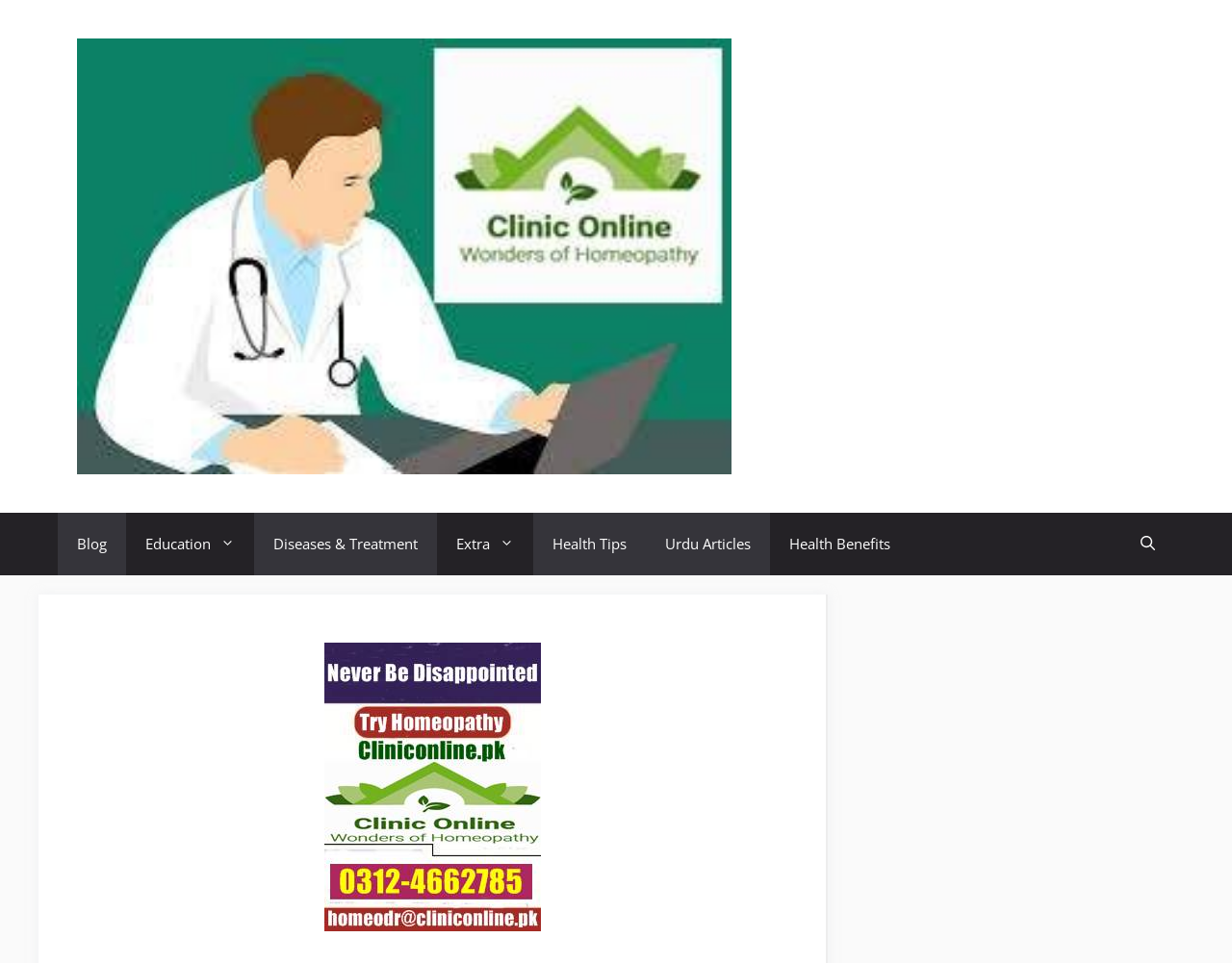Please extract the title of the webpage.

Top 5 Health Tips For Backache & Homeopathic Medicine for Back Pain (Urdu-English)